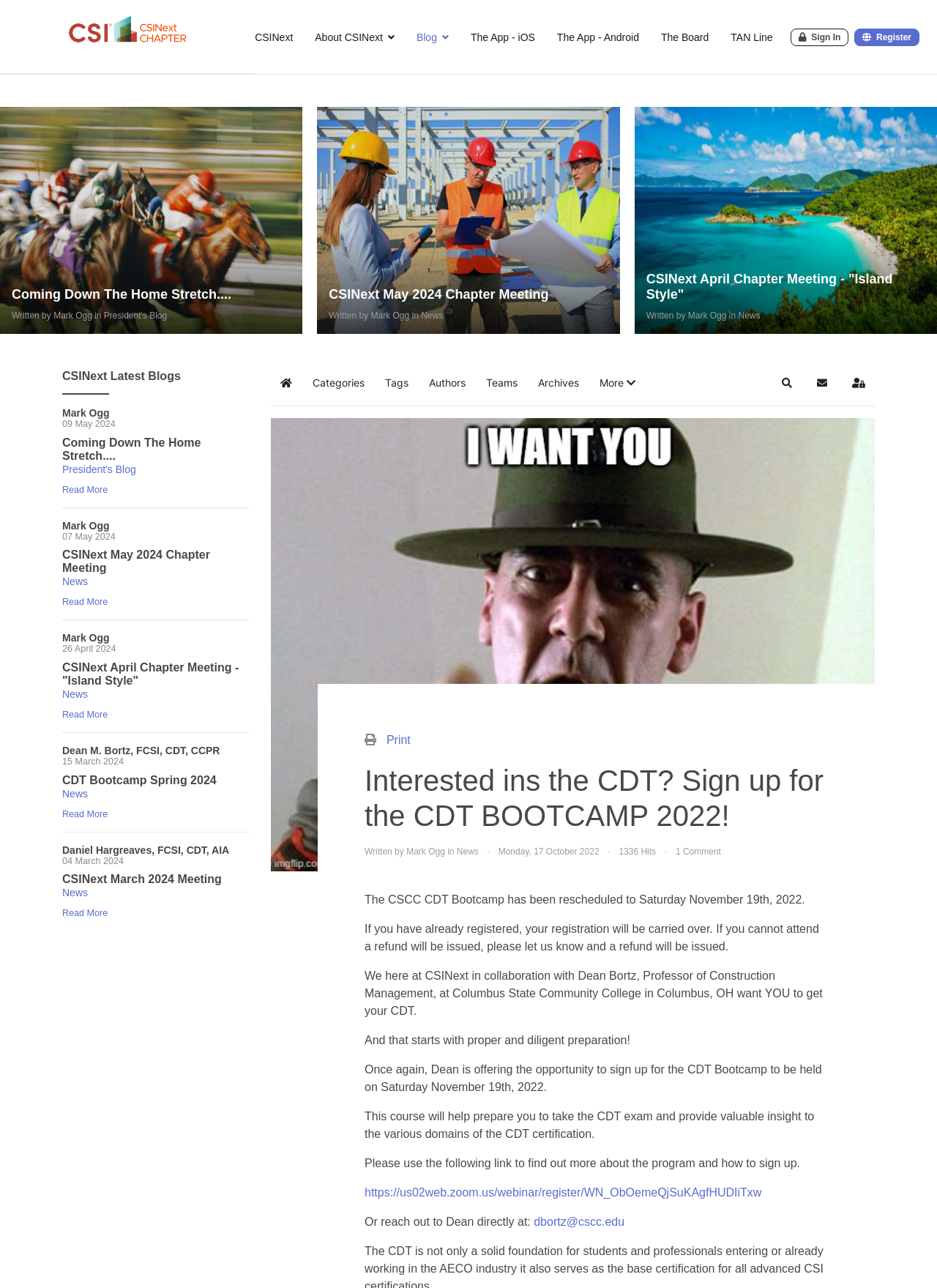Please pinpoint the bounding box coordinates for the region I should click to adhere to this instruction: "Read more about CDT Bootcamp Spring 2024".

[0.066, 0.601, 0.231, 0.61]